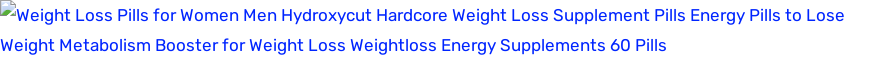Capture every detail in the image and describe it fully.

The image prominently displays the product title for Hydroxycut Hardcore, a weight loss supplement designed for both men and women. The text emphasizes its dual role as an energy booster and metabolism enhancer, highlighting its effectiveness in supporting weight loss goals. It specifies the quantity of the product, which contains 60 pills, making it clear for potential buyers looking for an efficient supplement option. This title serves as an important piece of information for consumers interested in exploring dietary aids for weight management.